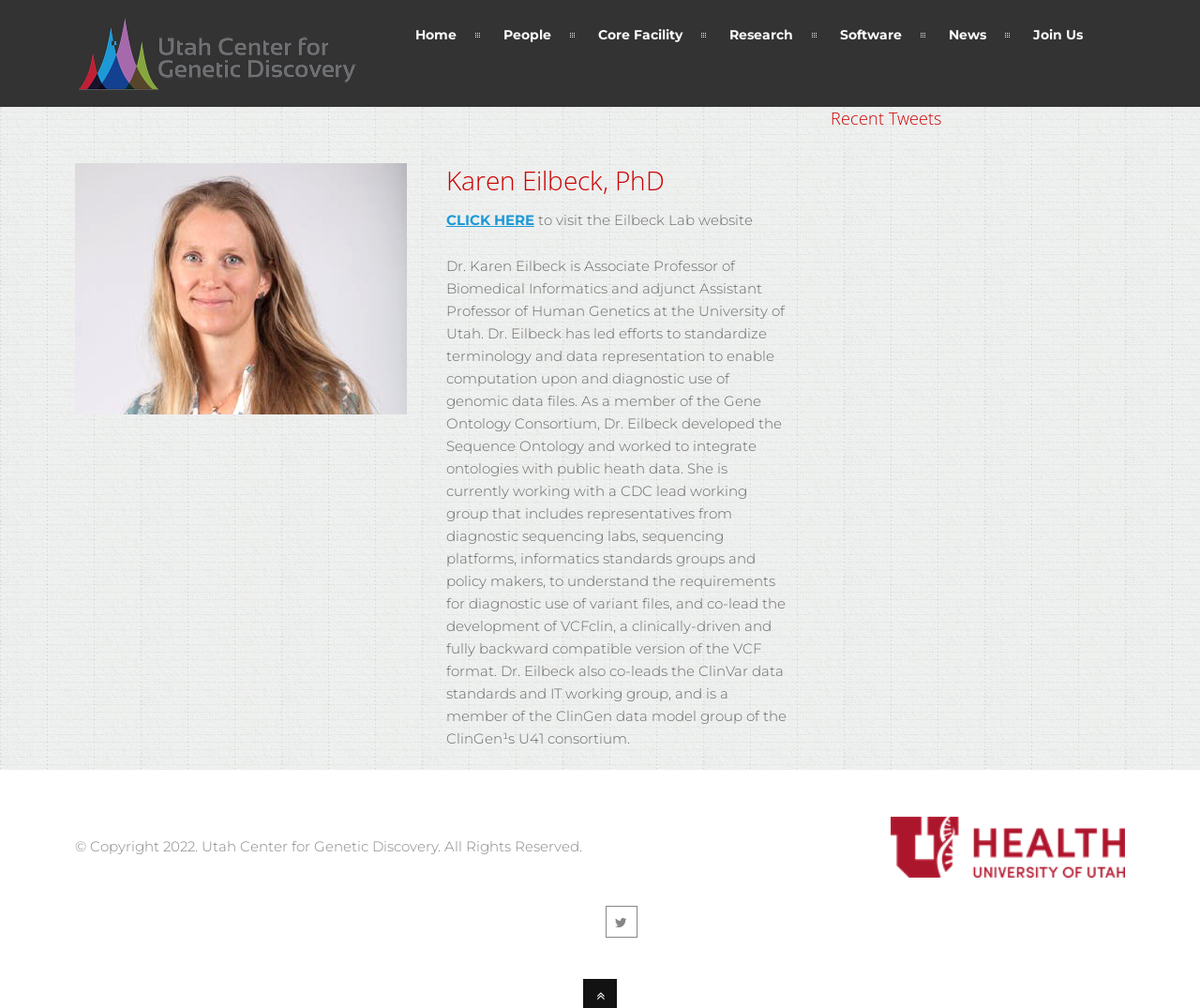Find the bounding box coordinates of the clickable region needed to perform the following instruction: "visit the Eilbeck Lab website". The coordinates should be provided as four float numbers between 0 and 1, i.e., [left, top, right, bottom].

[0.372, 0.209, 0.437, 0.227]